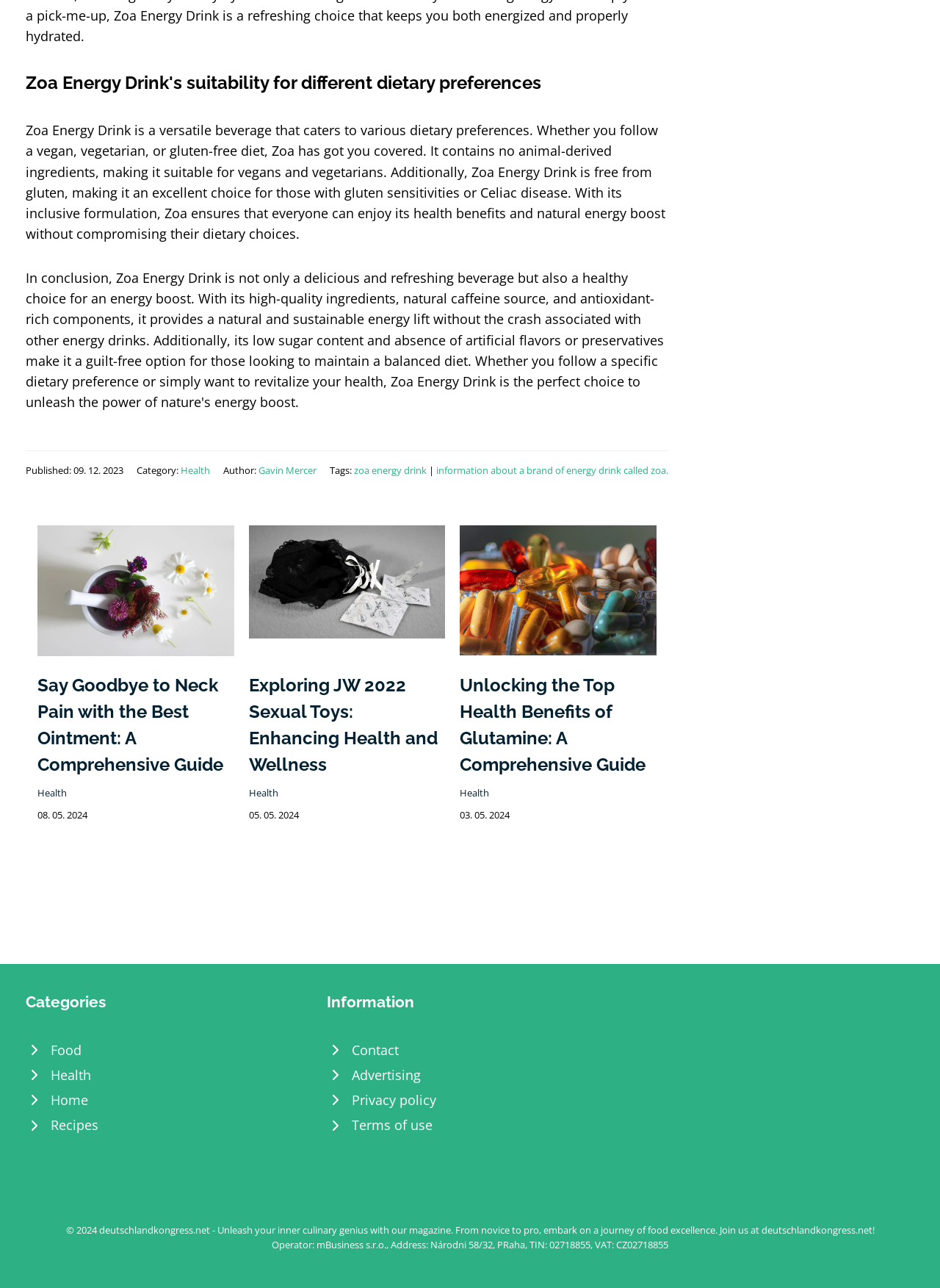Please determine the bounding box coordinates, formatted as (top-left x, top-left y, bottom-right x, bottom-right y), with all values as floating point numbers between 0 and 1. Identify the bounding box of the region described as: Recipes

[0.027, 0.864, 0.332, 0.883]